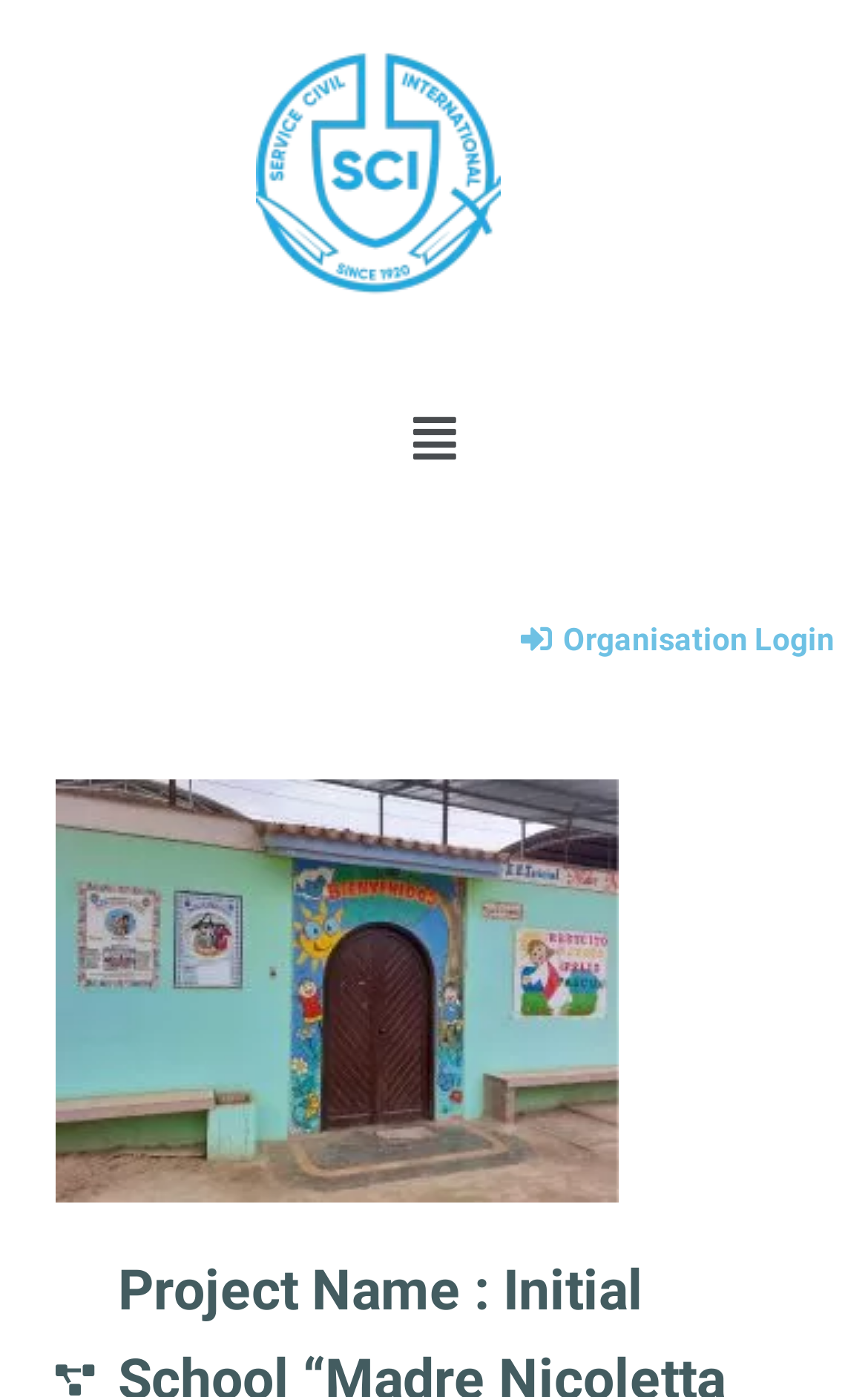Based on the element description: "Menu", identify the UI element and provide its bounding box coordinates. Use four float numbers between 0 and 1, [left, top, right, bottom].

[0.456, 0.284, 0.544, 0.345]